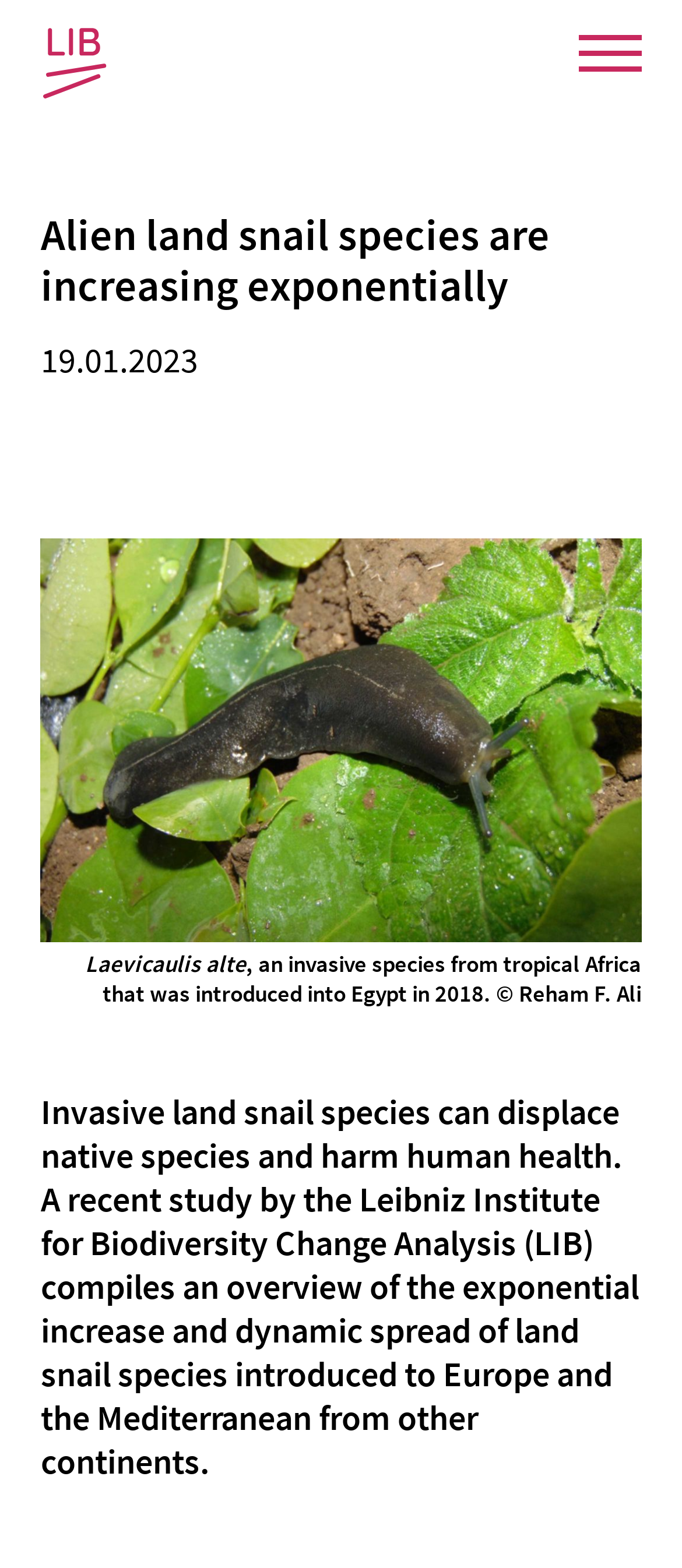What is the date of the latest article?
Carefully analyze the image and provide a thorough answer to the question.

The date of the latest article is indicated by the time element in the article, which shows the date as 19.01.2023.